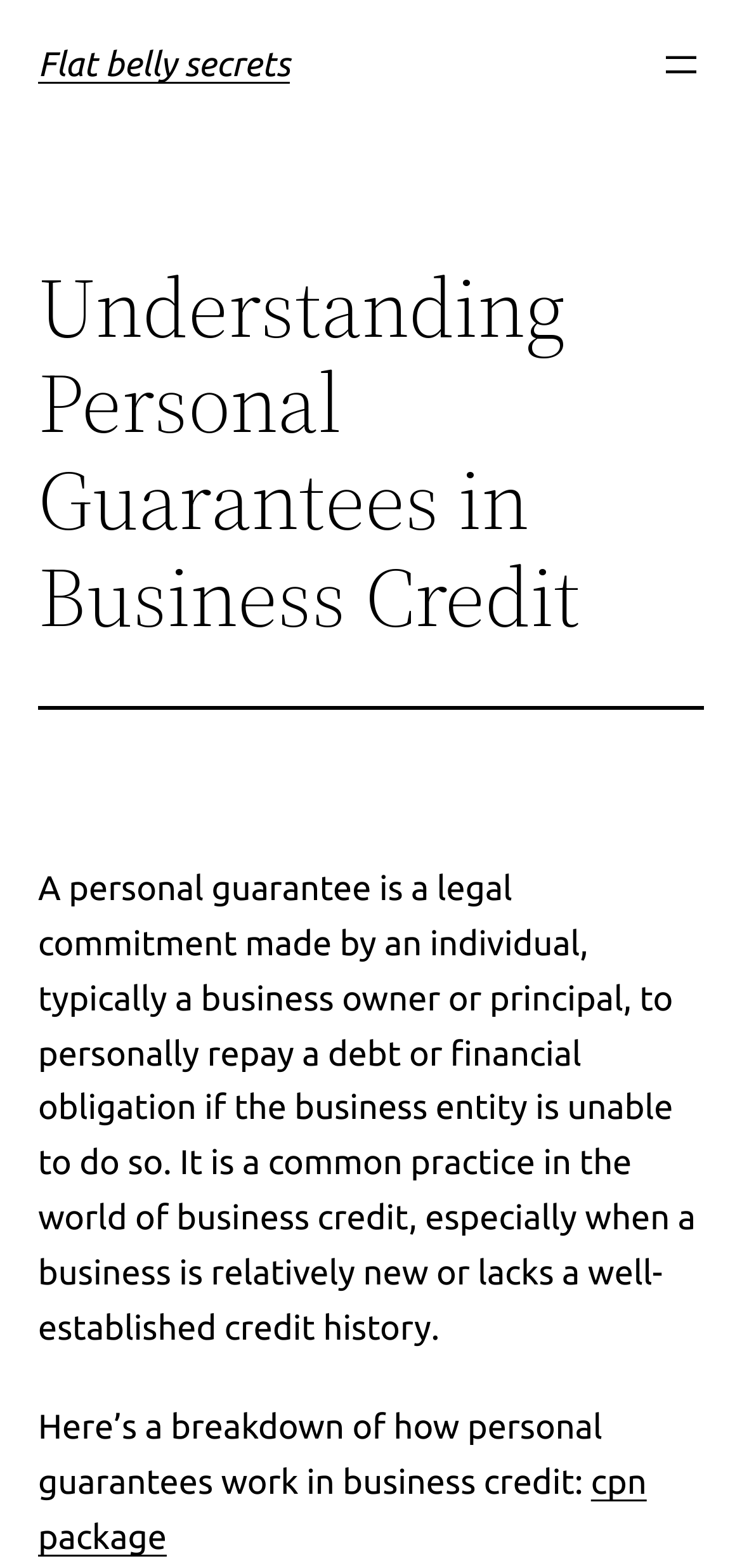Explain in detail what you observe on this webpage.

The webpage is about understanding personal guarantees in business credit, with a prominent heading "Flat belly secrets" at the top left corner. Below this heading is a link with the same text. 

To the top right corner, there is a button labeled "Open menu" which has a popup dialog. 

Below the "Open menu" button, there is a heading "Understanding Personal Guarantees in Business Credit" that spans almost the entire width of the page. 

Underneath this heading, there is a horizontal separator line. 

The main content of the webpage starts below the separator line, where a block of text explains what a personal guarantee is, stating that it is a legal commitment made by an individual to personally repay a debt or financial obligation if the business entity is unable to do so. 

Following this explanation, there is another block of text that introduces a breakdown of how personal guarantees work in business credit. 

At the bottom of the page, there is a link labeled "cpn package".